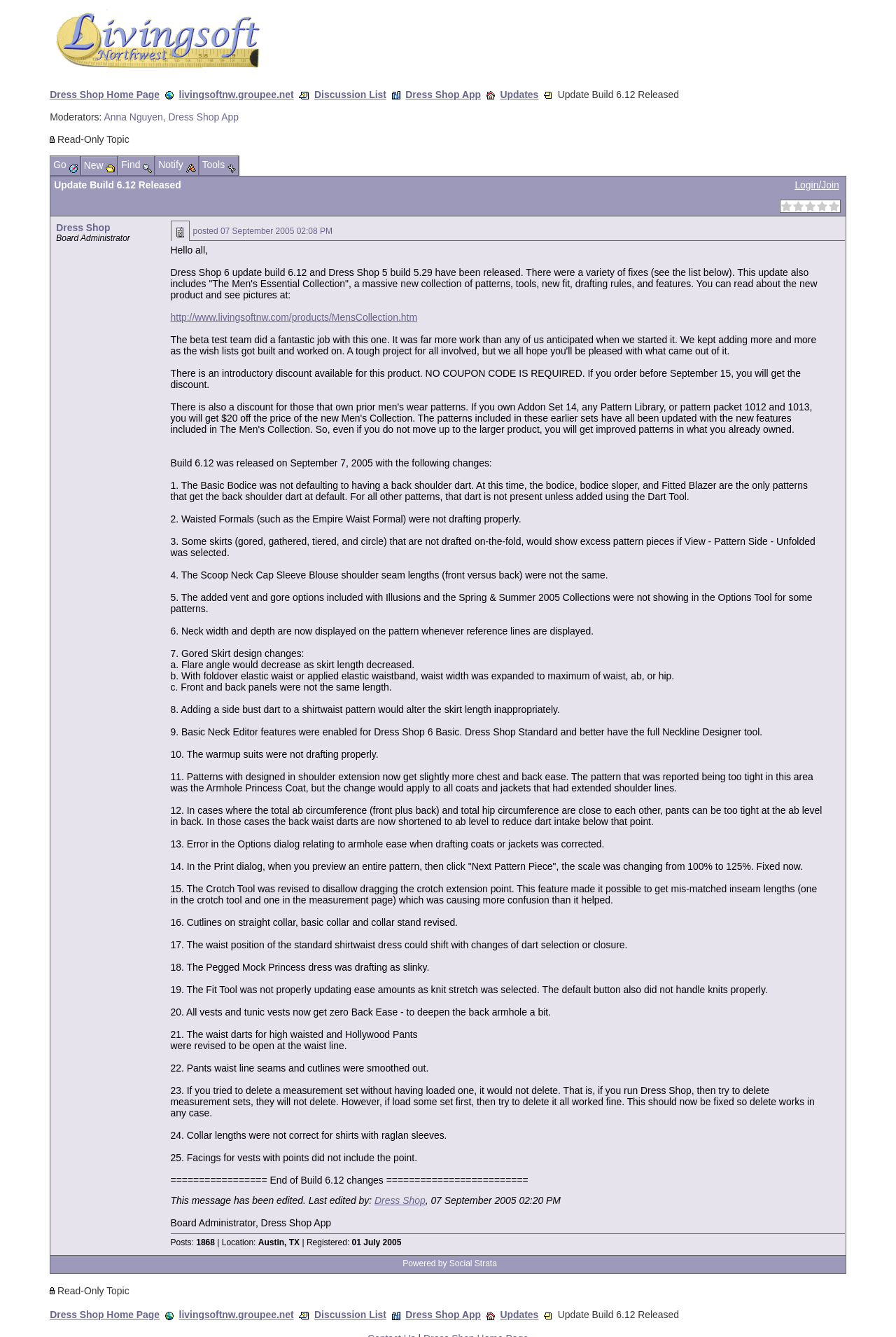Determine the bounding box coordinates of the clickable area required to perform the following instruction: "Click on the 'Dress Shop Home Page' link". The coordinates should be represented as four float numbers between 0 and 1: [left, top, right, bottom].

[0.056, 0.067, 0.178, 0.075]